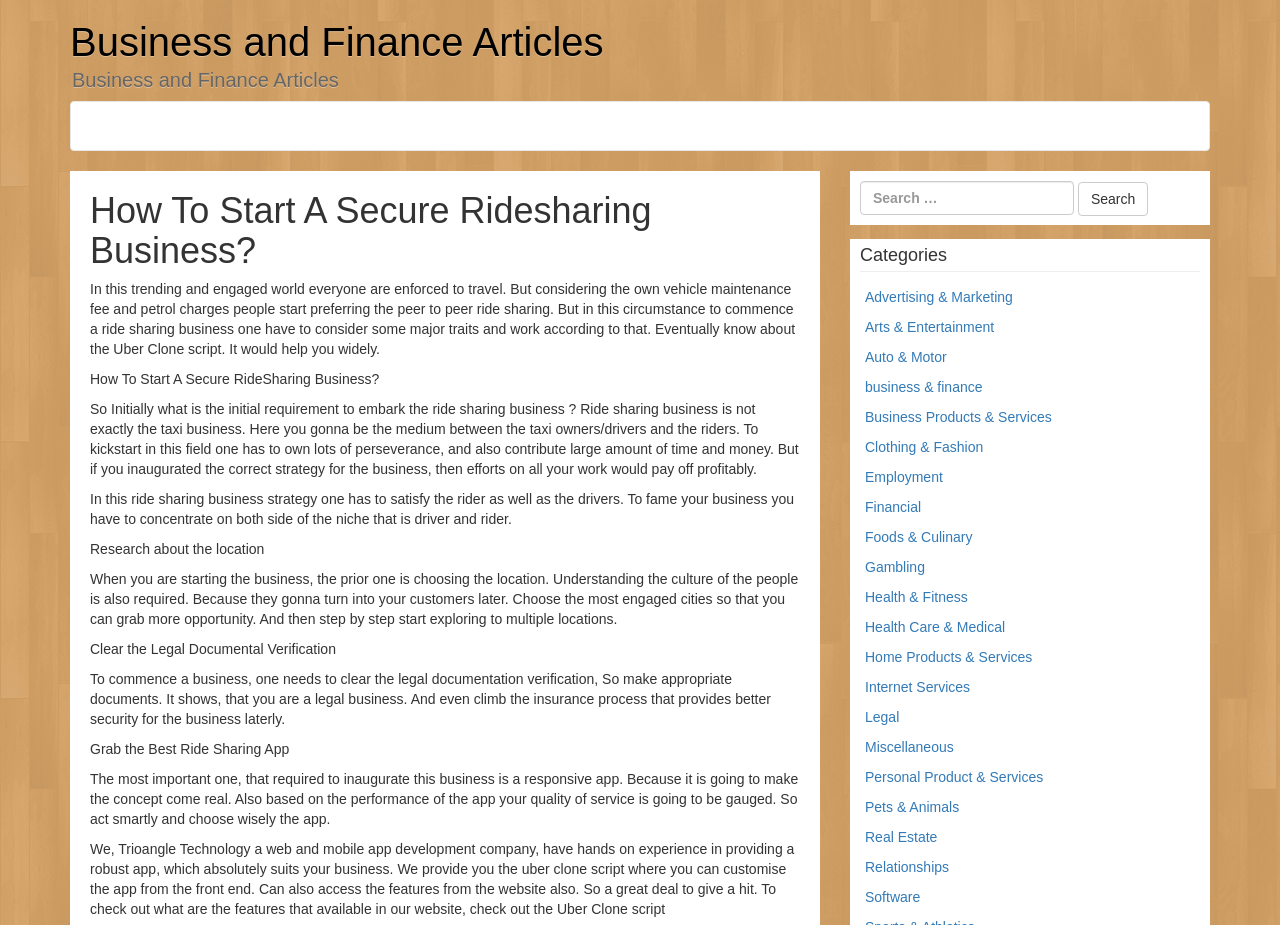Determine the bounding box coordinates for the element that should be clicked to follow this instruction: "Explore Categories". The coordinates should be given as four float numbers between 0 and 1, in the format [left, top, right, bottom].

[0.672, 0.258, 0.938, 0.294]